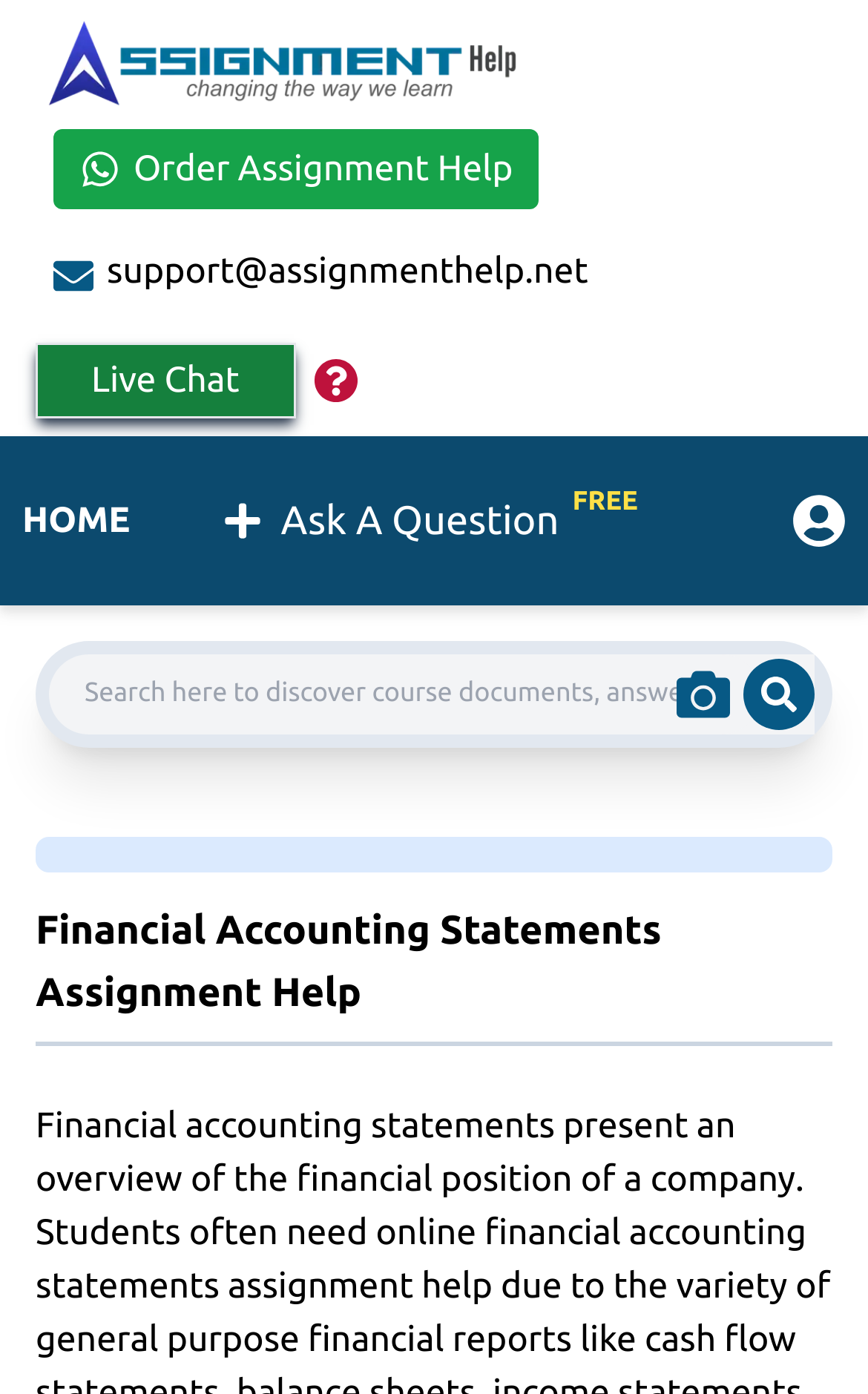Respond with a single word or phrase to the following question:
What is the logo of the website?

Assignment Help Logo